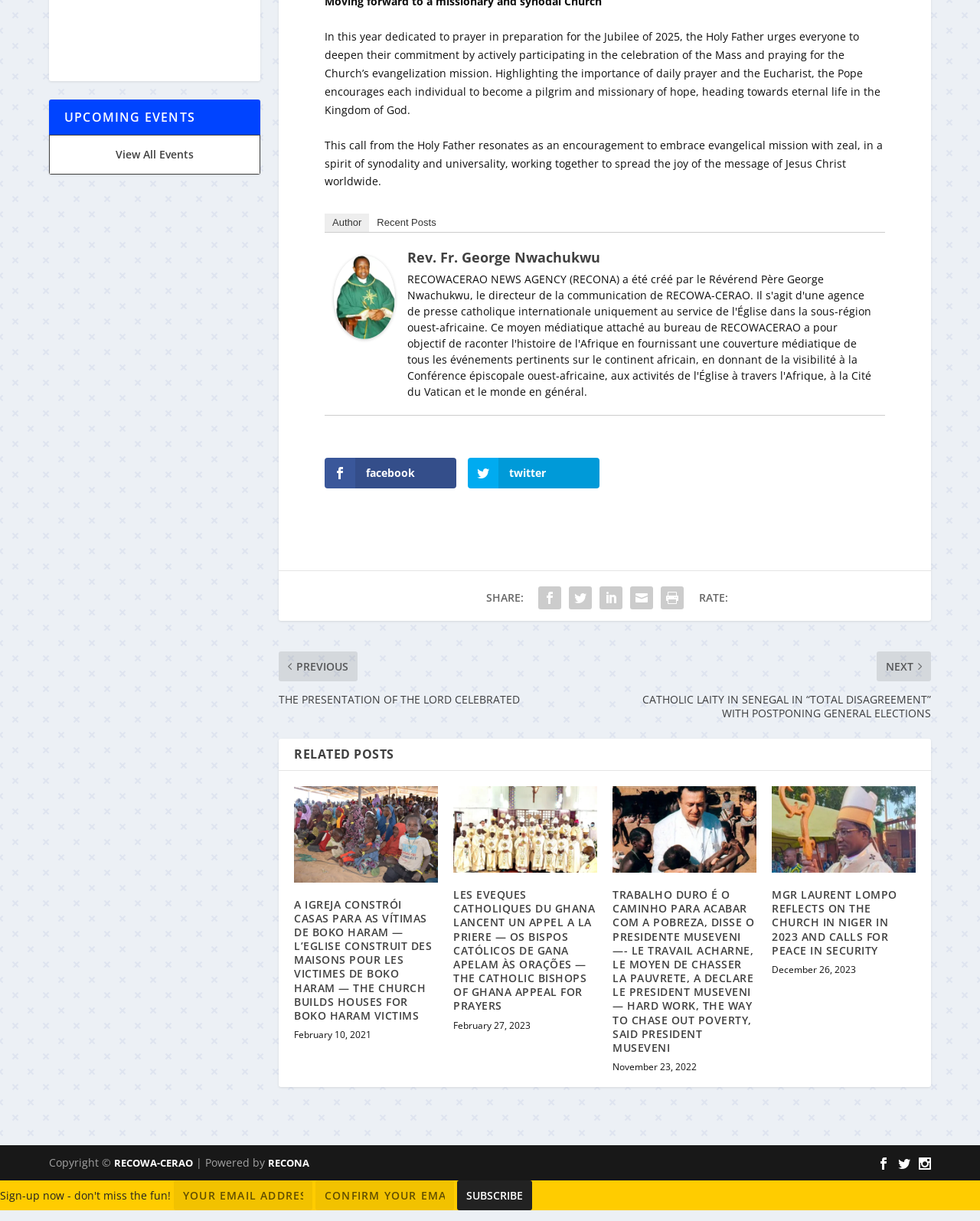Identify the bounding box coordinates of the section that should be clicked to achieve the task described: "Subscribe to the newsletter".

[0.476, 0.982, 0.534, 0.994]